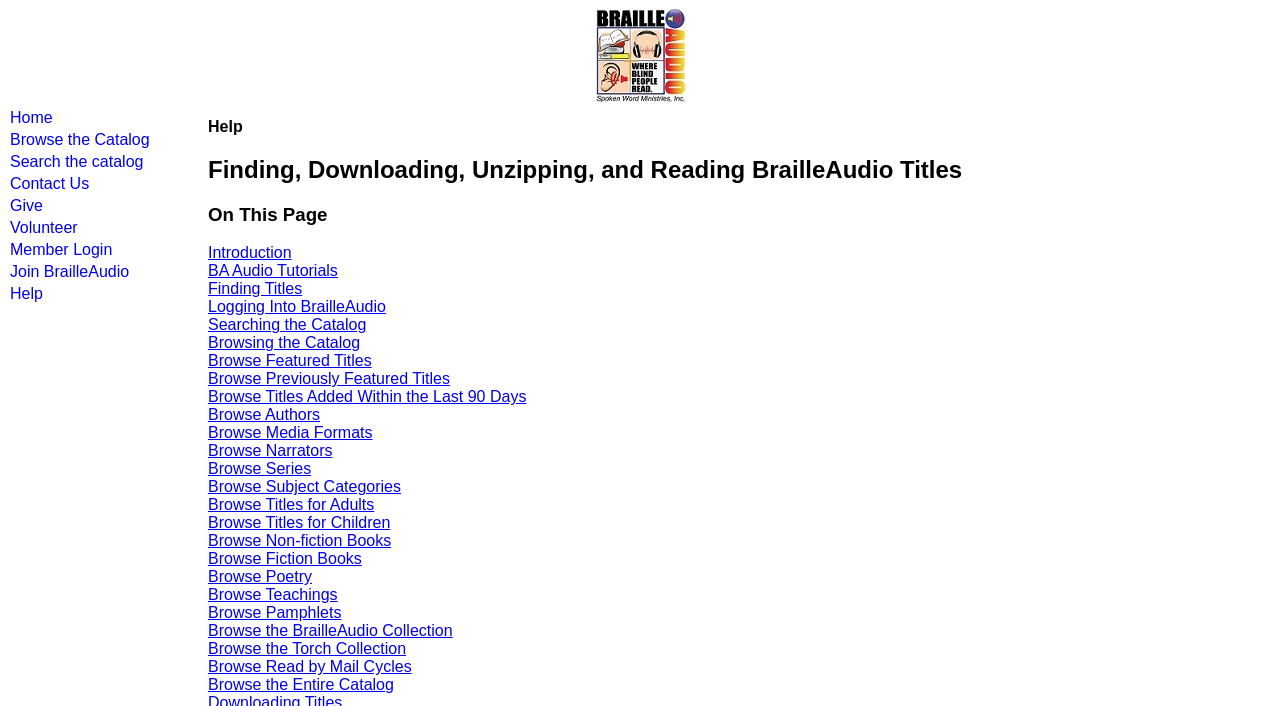Please identify the bounding box coordinates of the element that needs to be clicked to execute the following command: "Read the 'Introduction' help page". Provide the bounding box using four float numbers between 0 and 1, formatted as [left, top, right, bottom].

[0.162, 0.346, 0.228, 0.37]